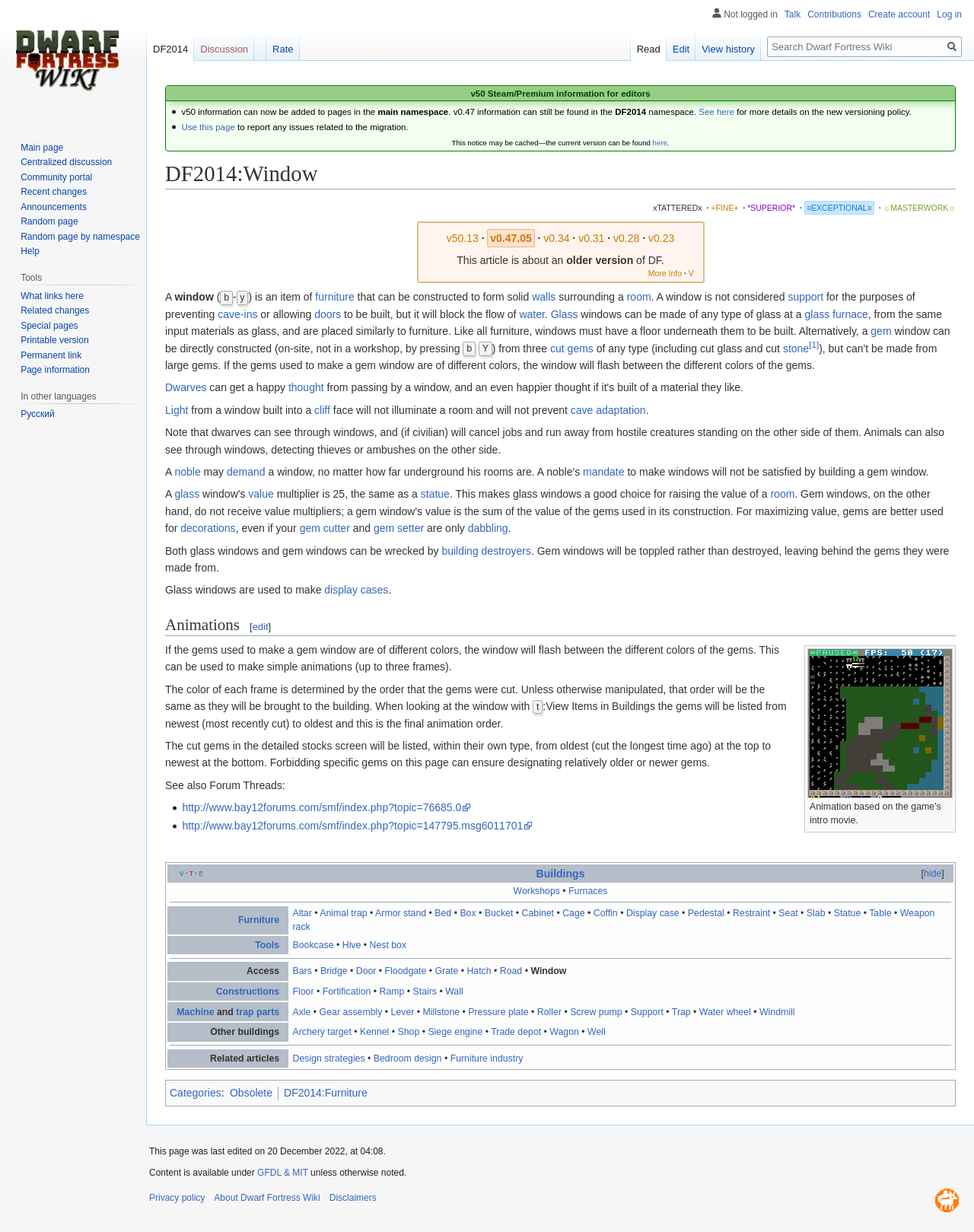What is the current version of DF?
Please describe in detail the information shown in the image to answer the question.

The current version of DF can be found in the notice at the top of the page, which states 'v50 Steam/Premium information for editors'.